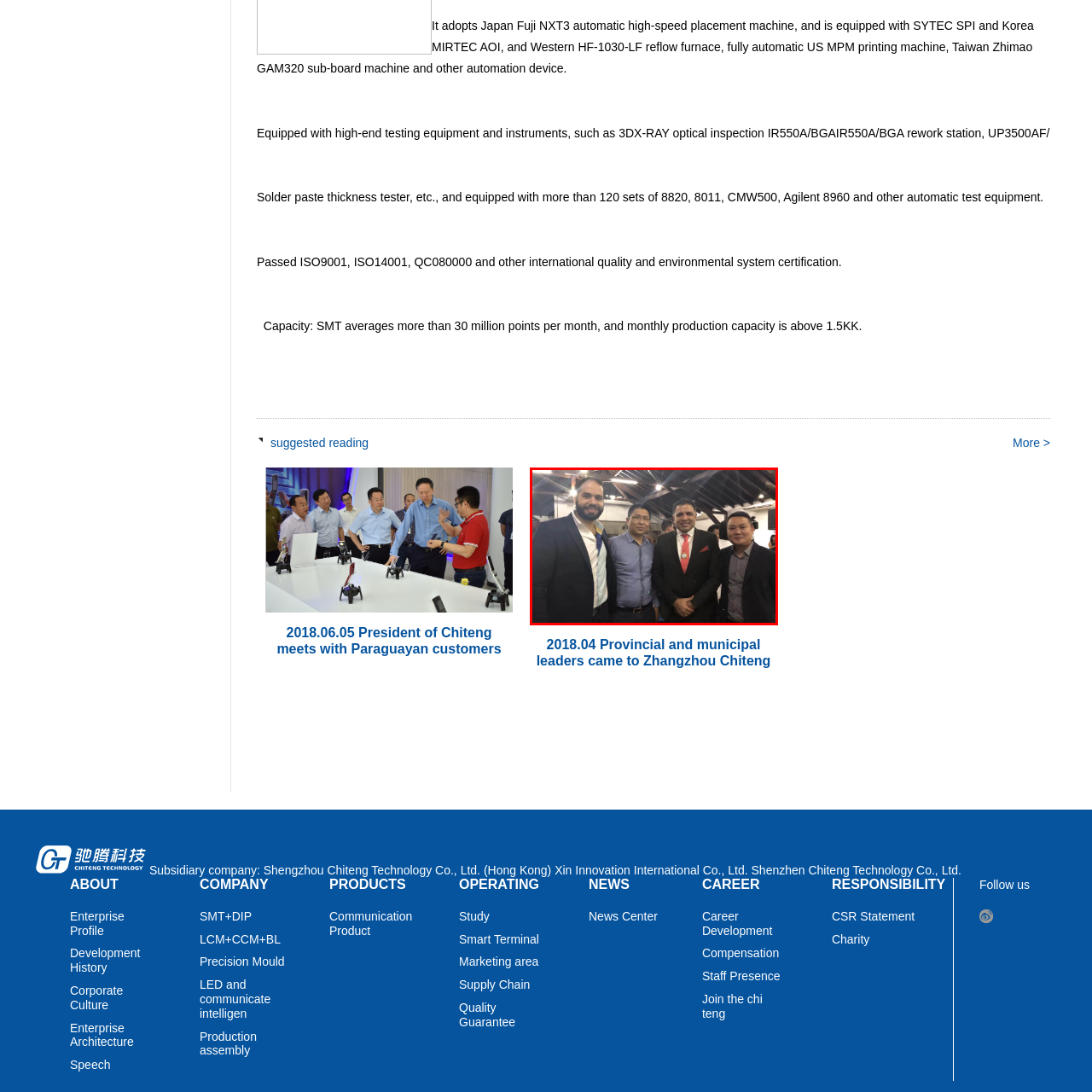Give a detailed description of the image area outlined by the red box.

The image captures a moment featuring four professionals standing together, likely at a formal event or gathering. They are dressed in smart attire, suggesting a business or celebratory occasion. The man on the far left sports a light-colored shirt under a dark blazer, exuding a confident demeanor. Next to him, another individual wears a casual blue shirt, appearing relaxed yet professional. The third person in the lineup stands out in a black suit with a red tie, signaling a more formal look, and expresses a welcoming smile. Lastly, the man on the right dons a dark blazer over a lighter shirt, complementing the group’s overall polished appearance. The background hints at a lively atmosphere, possibly indicating a networking or celebration event where connections are being fostered.